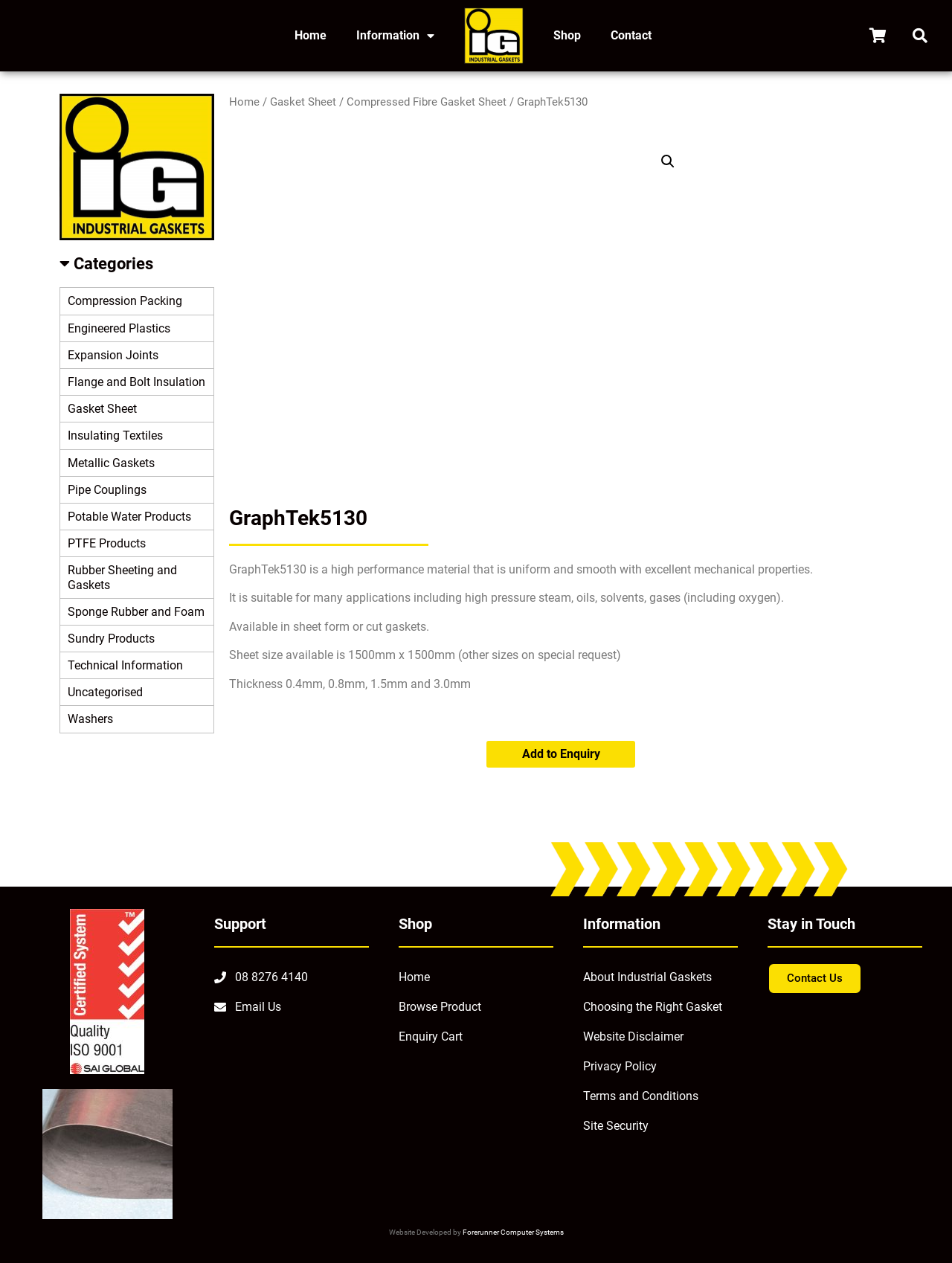Provide the bounding box for the UI element matching this description: "Flange and Bolt Insulation (18)".

[0.063, 0.292, 0.224, 0.313]